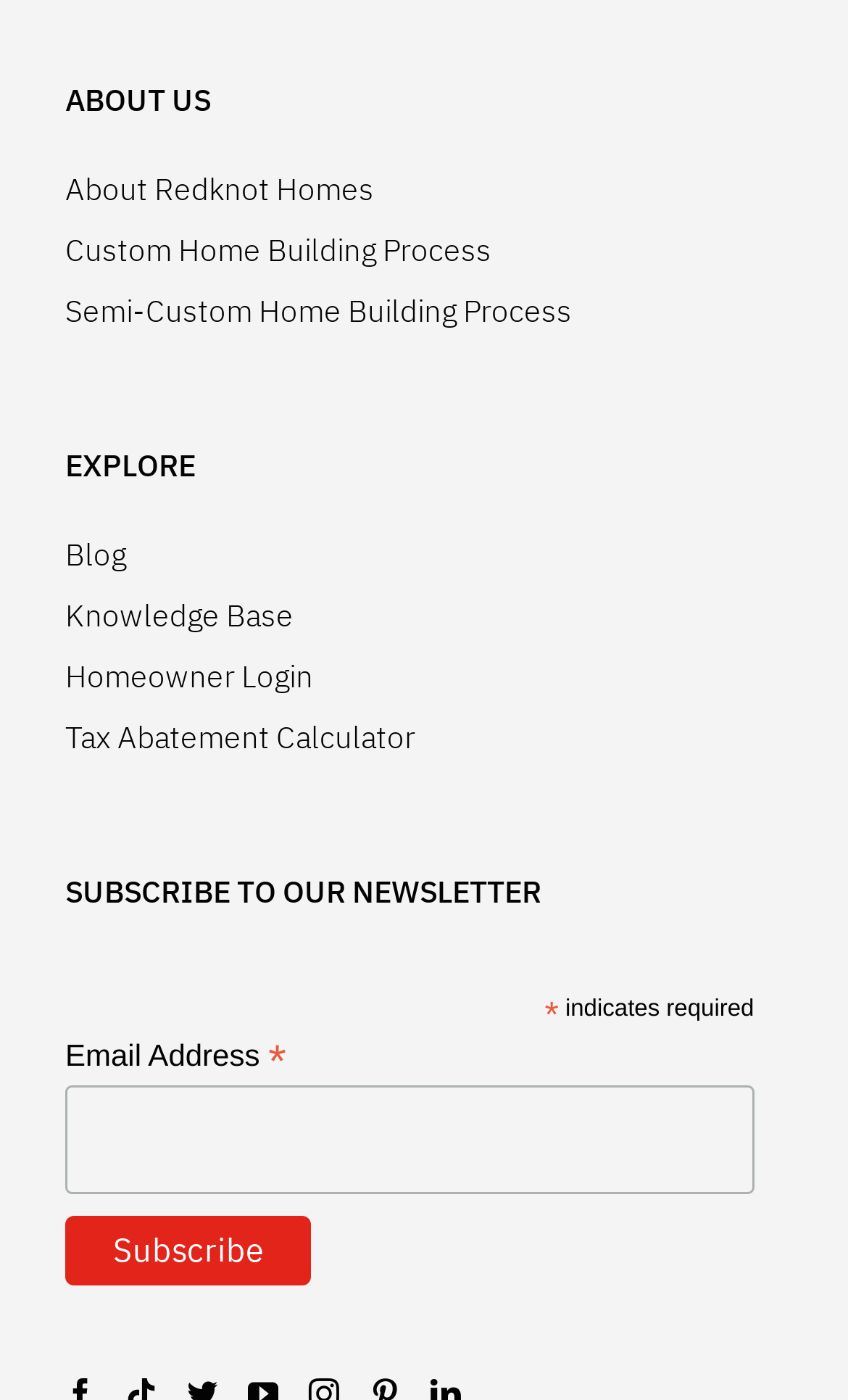Using the details from the image, please elaborate on the following question: What is the button text below the 'SUBSCRIBE TO OUR NEWSLETTER' heading?

I observed that the button below the 'SUBSCRIBE TO OUR NEWSLETTER' heading has the text 'Subscribe' and is located at coordinates [0.077, 0.868, 0.367, 0.918]. This button is likely used to submit the email address for subscription.